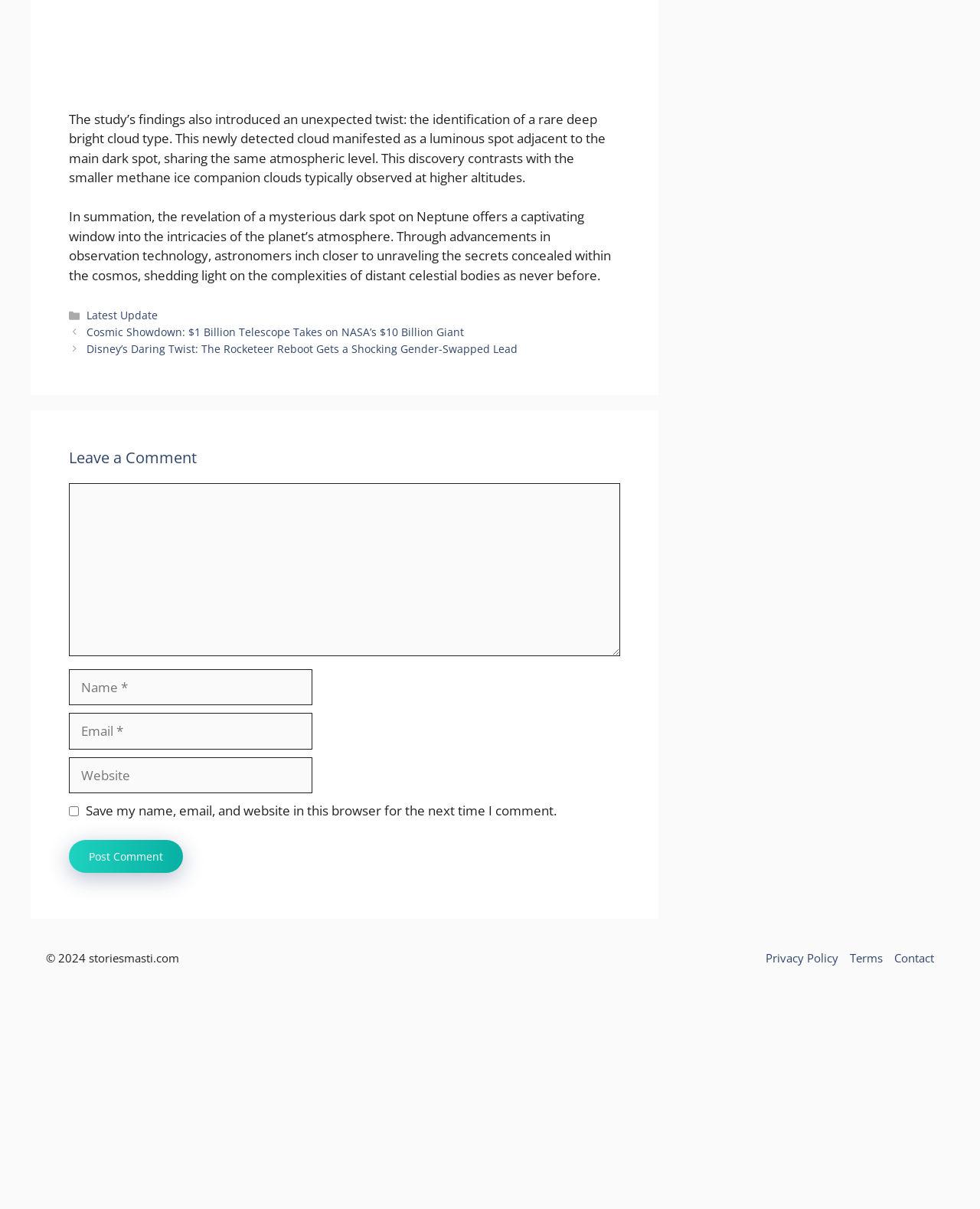Provide the bounding box coordinates of the HTML element described as: "parent_node: Comment name="author" placeholder="Name *"". The bounding box coordinates should be four float numbers between 0 and 1, i.e., [left, top, right, bottom].

[0.07, 0.553, 0.319, 0.583]